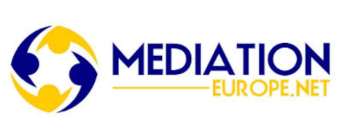What is the focus of the website indicated by the logo?
Using the visual information, respond with a single word or phrase.

Mediation services for expatriates